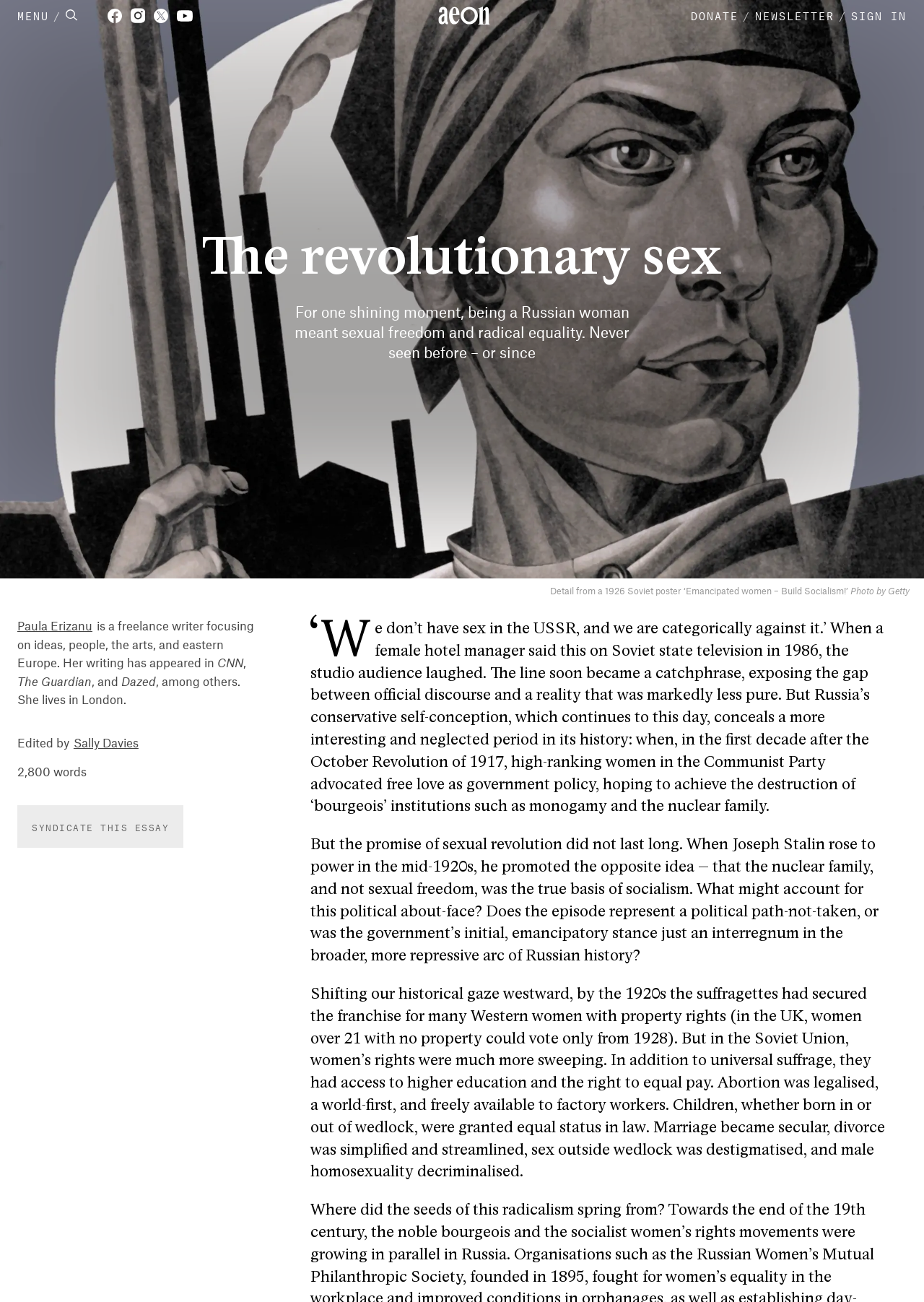Can you specify the bounding box coordinates of the area that needs to be clicked to fulfill the following instruction: "Sign in"?

[0.921, 0.0, 0.981, 0.024]